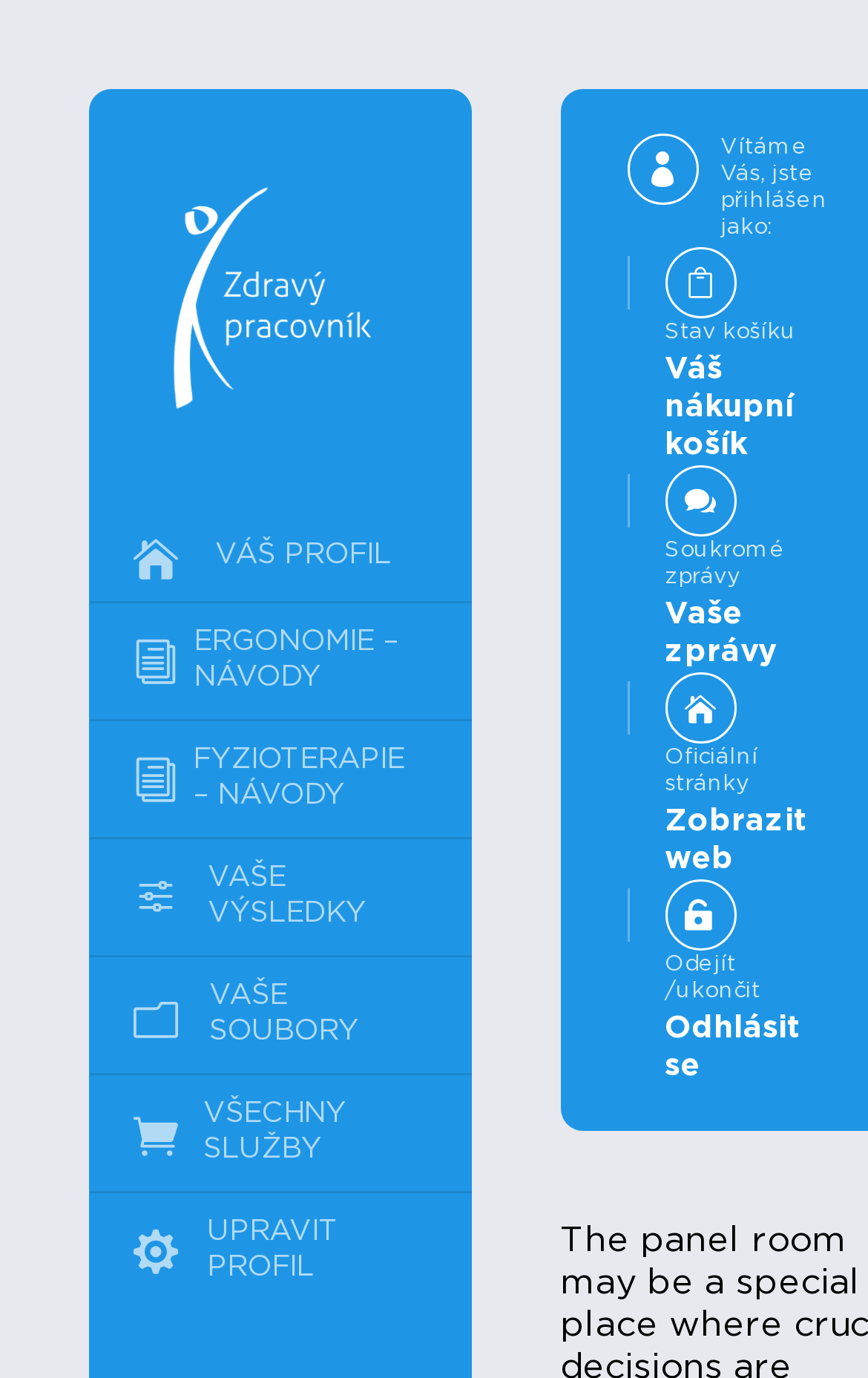Please give a succinct answer using a single word or phrase:
What is the text above the layout table?

Vítáme Vás, jste přihlášen jako: